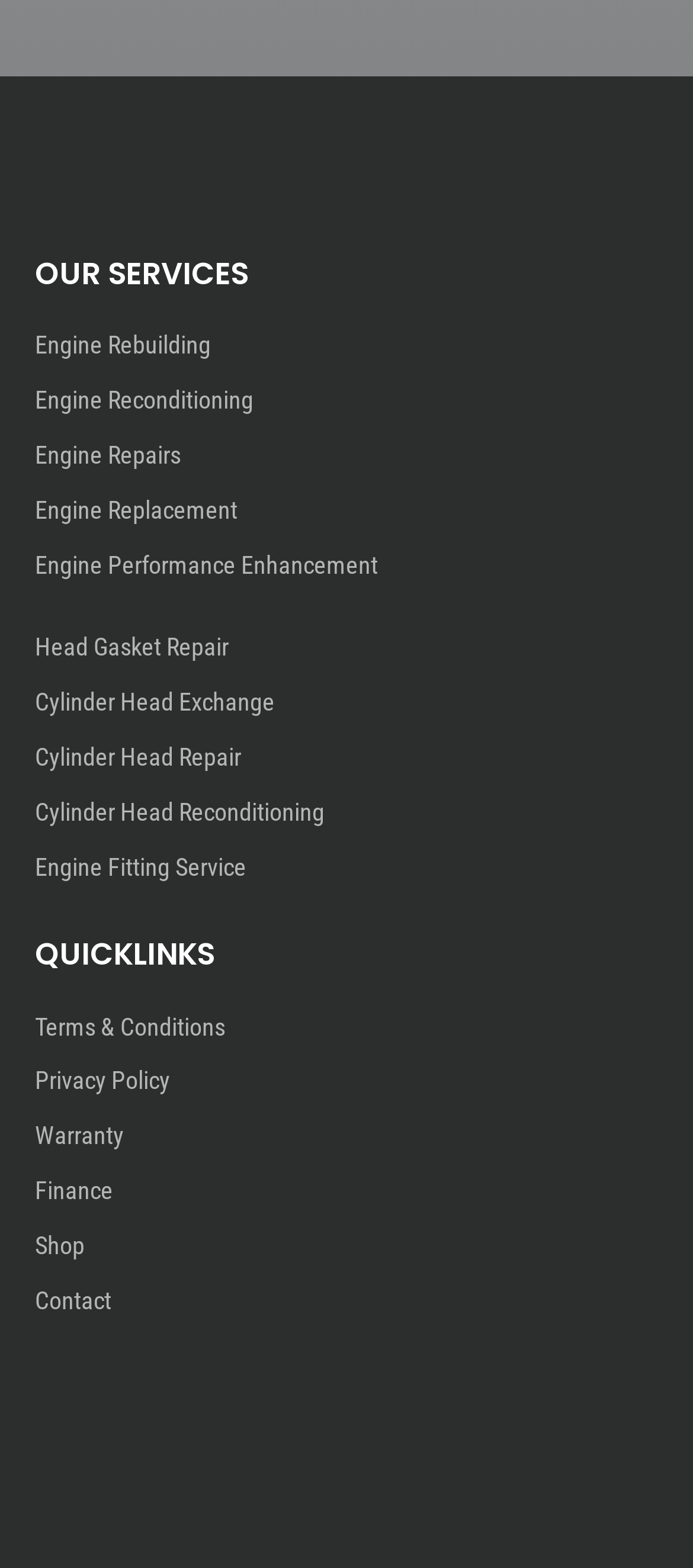How many links are there under QUICKLINKS?
From the image, provide a succinct answer in one word or a short phrase.

7